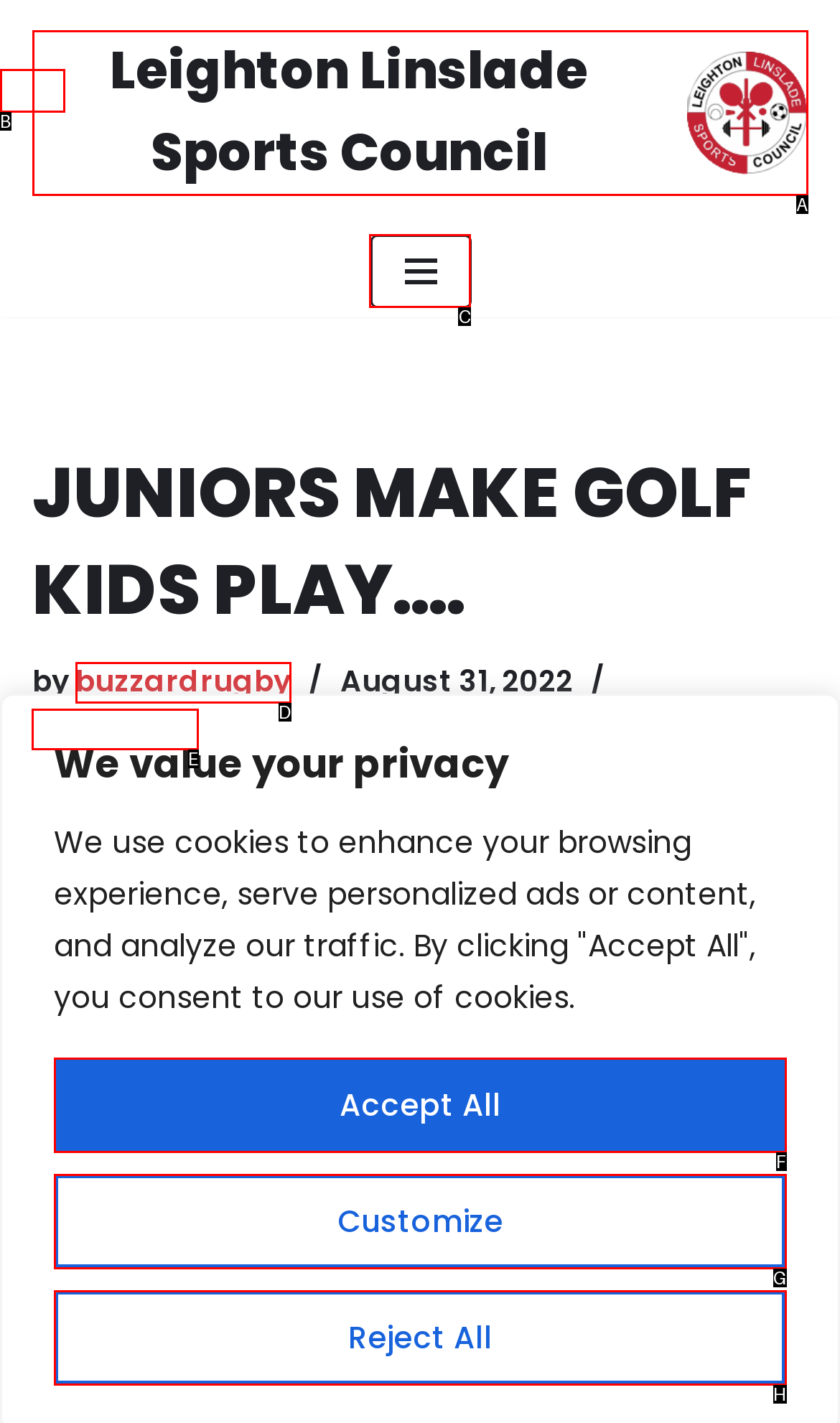Which lettered option should be clicked to perform the following task: View Front Page
Respond with the letter of the appropriate option.

E